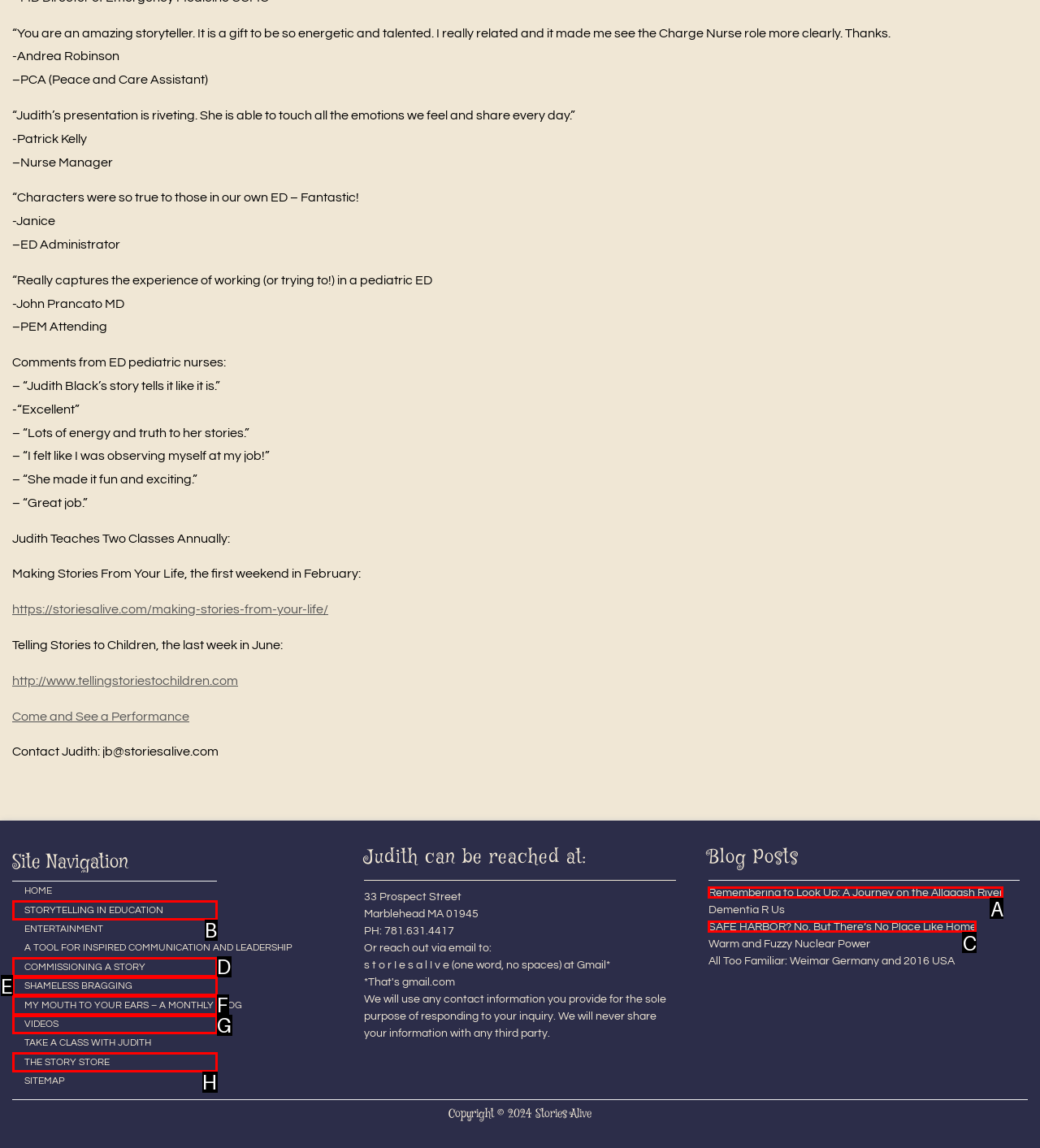Select the letter that corresponds to the UI element described as: Commissioning A Story
Answer by providing the letter from the given choices.

D